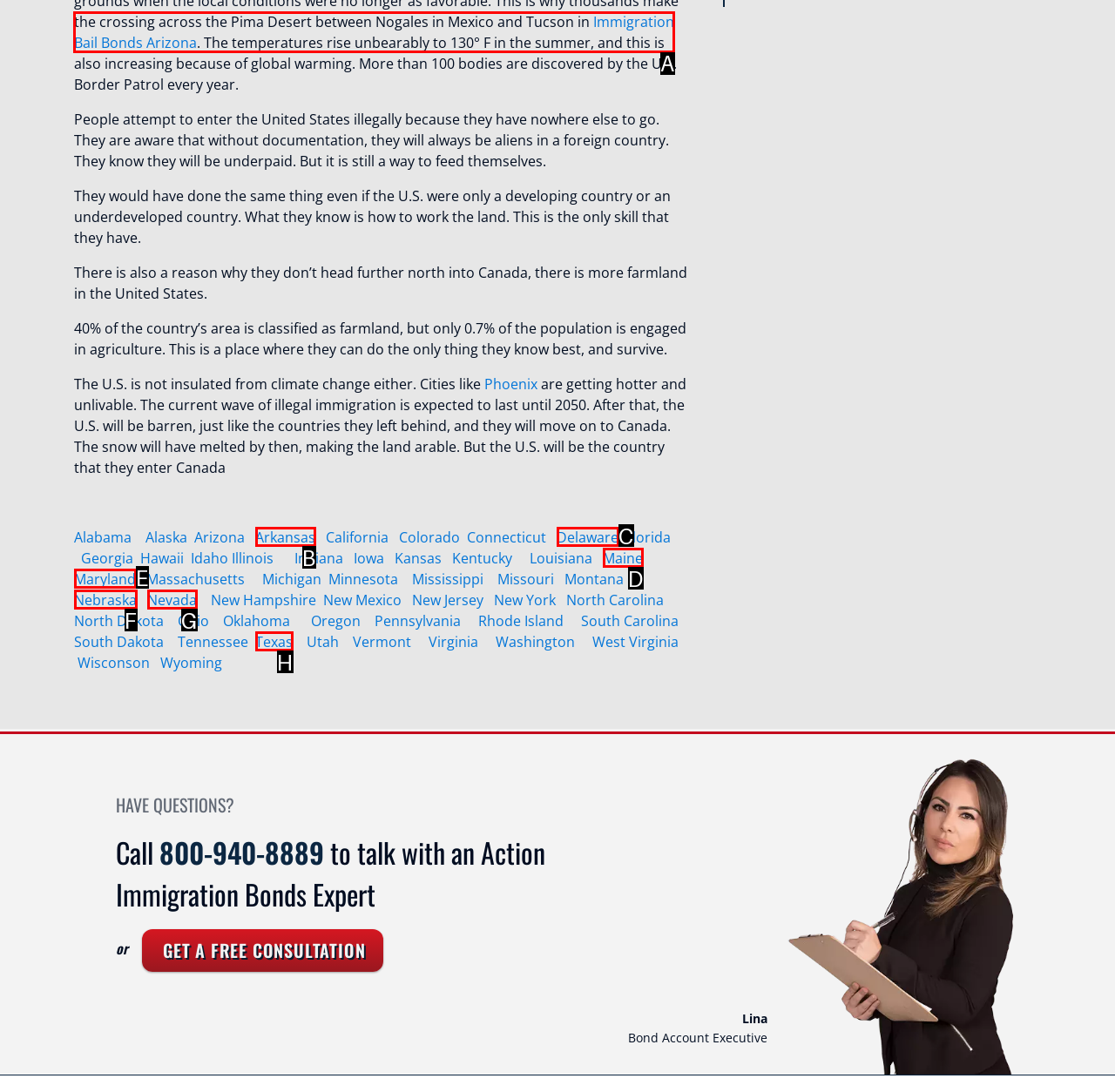Out of the given choices, which letter corresponds to the UI element required to Read the review of 'BABETTE’S FEAST-1987'? Answer with the letter.

None